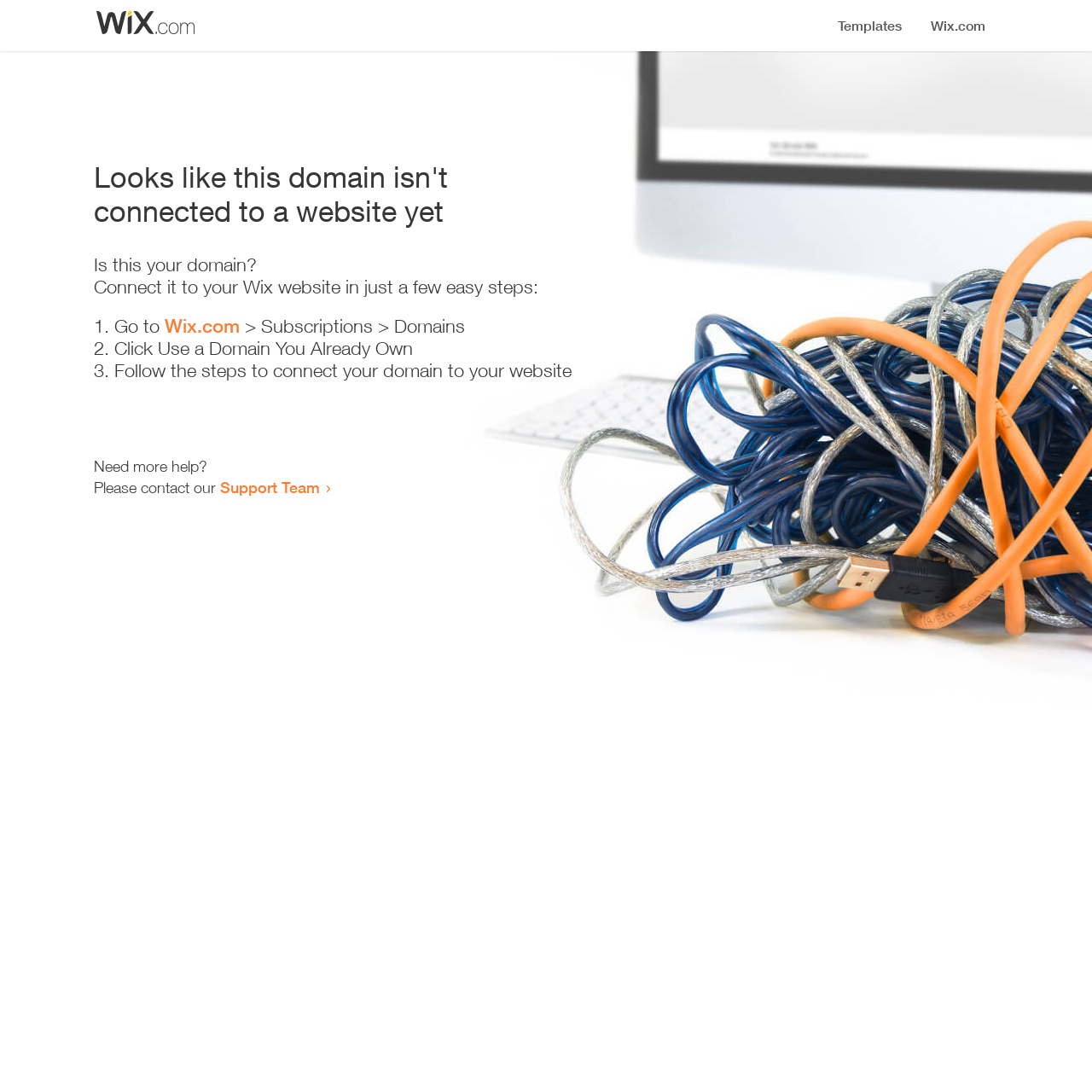Using the provided description Support Team, find the bounding box coordinates for the UI element. Provide the coordinates in (top-left x, top-left y, bottom-right x, bottom-right y) format, ensuring all values are between 0 and 1.

[0.202, 0.438, 0.293, 0.455]